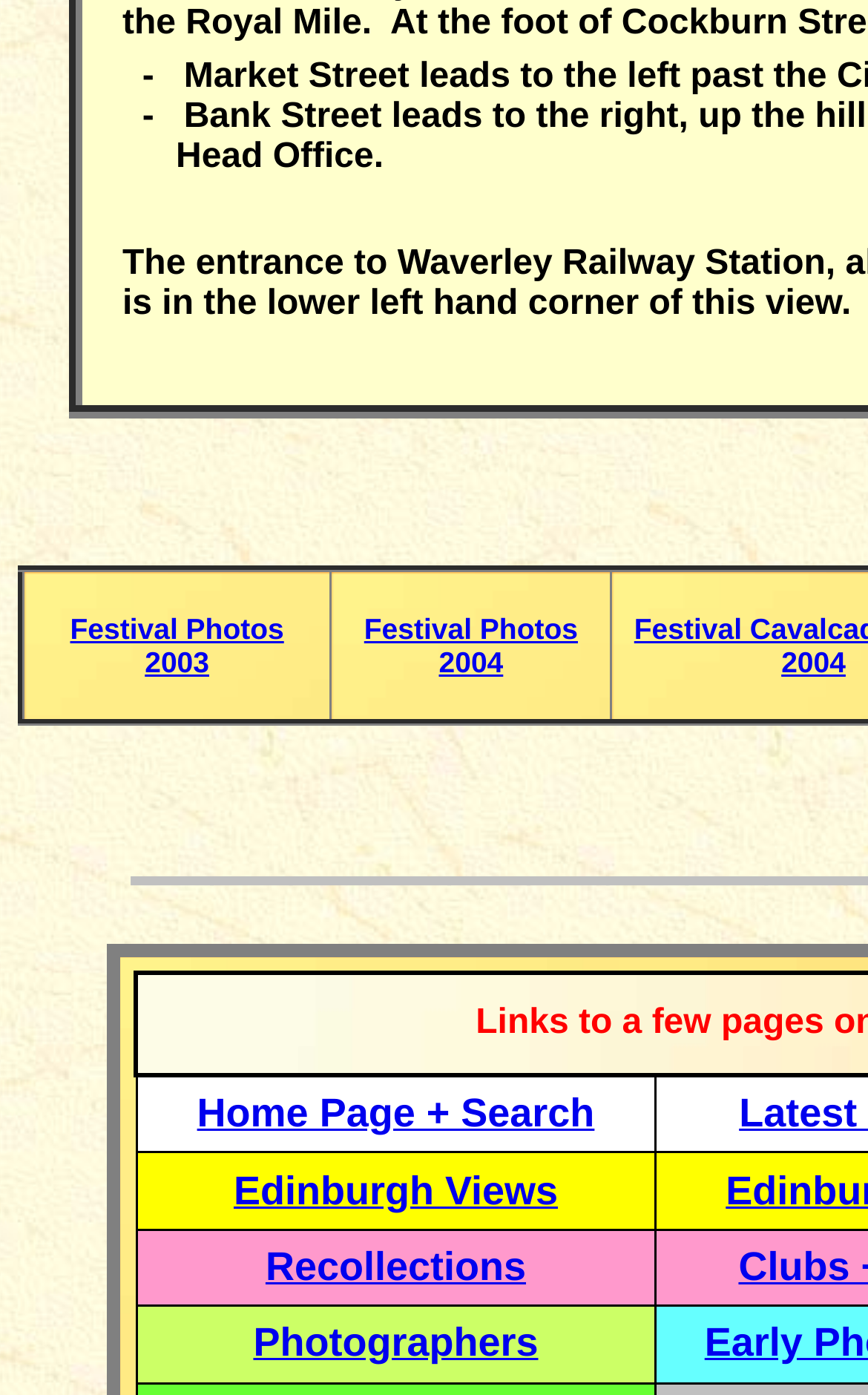Locate the UI element that matches the description Edinburgh Views in the webpage screenshot. Return the bounding box coordinates in the format (top-left x, top-left y, bottom-right x, bottom-right y), with values ranging from 0 to 1.

[0.269, 0.837, 0.643, 0.869]